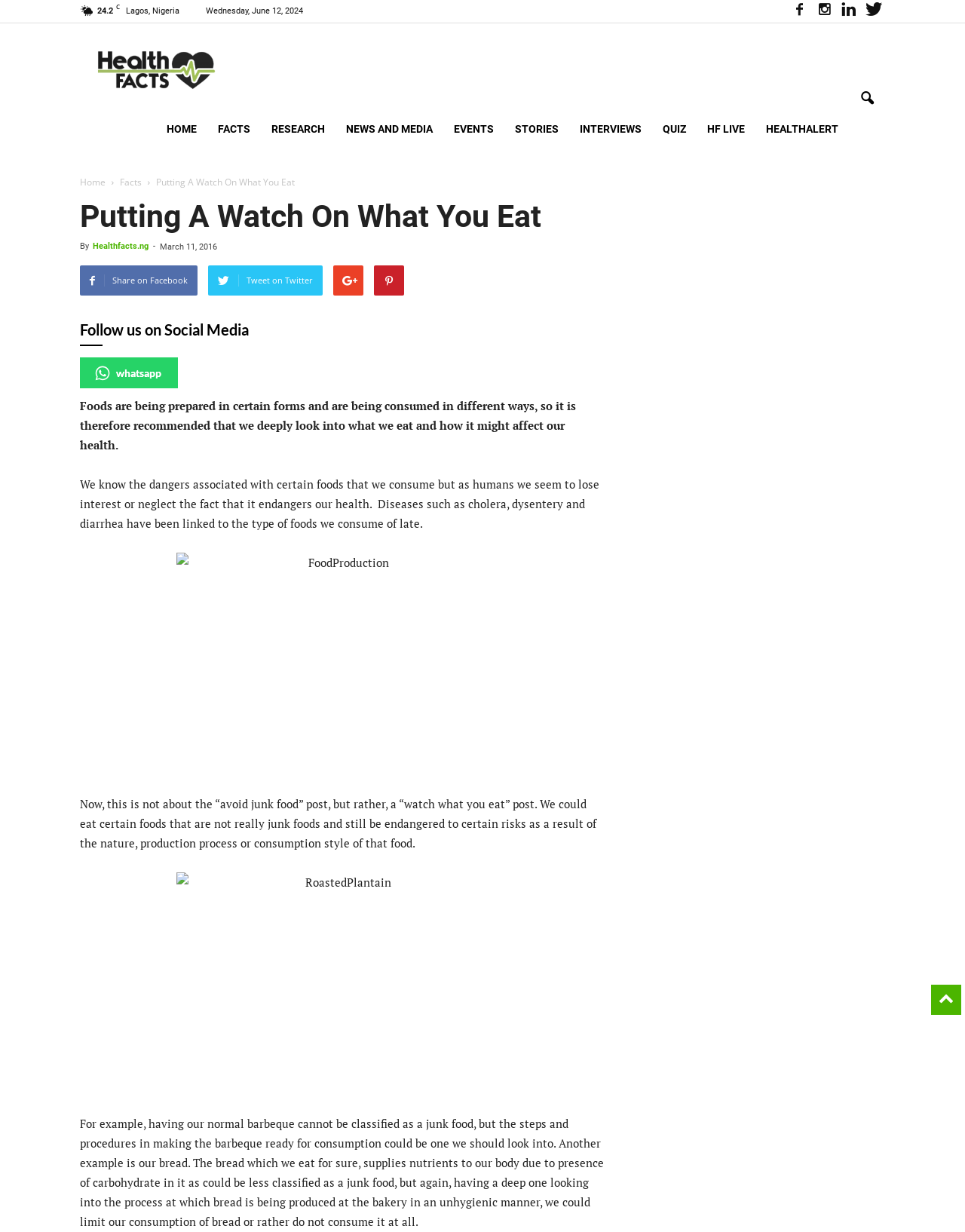Provide the bounding box coordinates, formatted as (top-left x, top-left y, bottom-right x, bottom-right y), with all values being floating point numbers between 0 and 1. Identify the bounding box of the UI element that matches the description: Healthy Eating

None